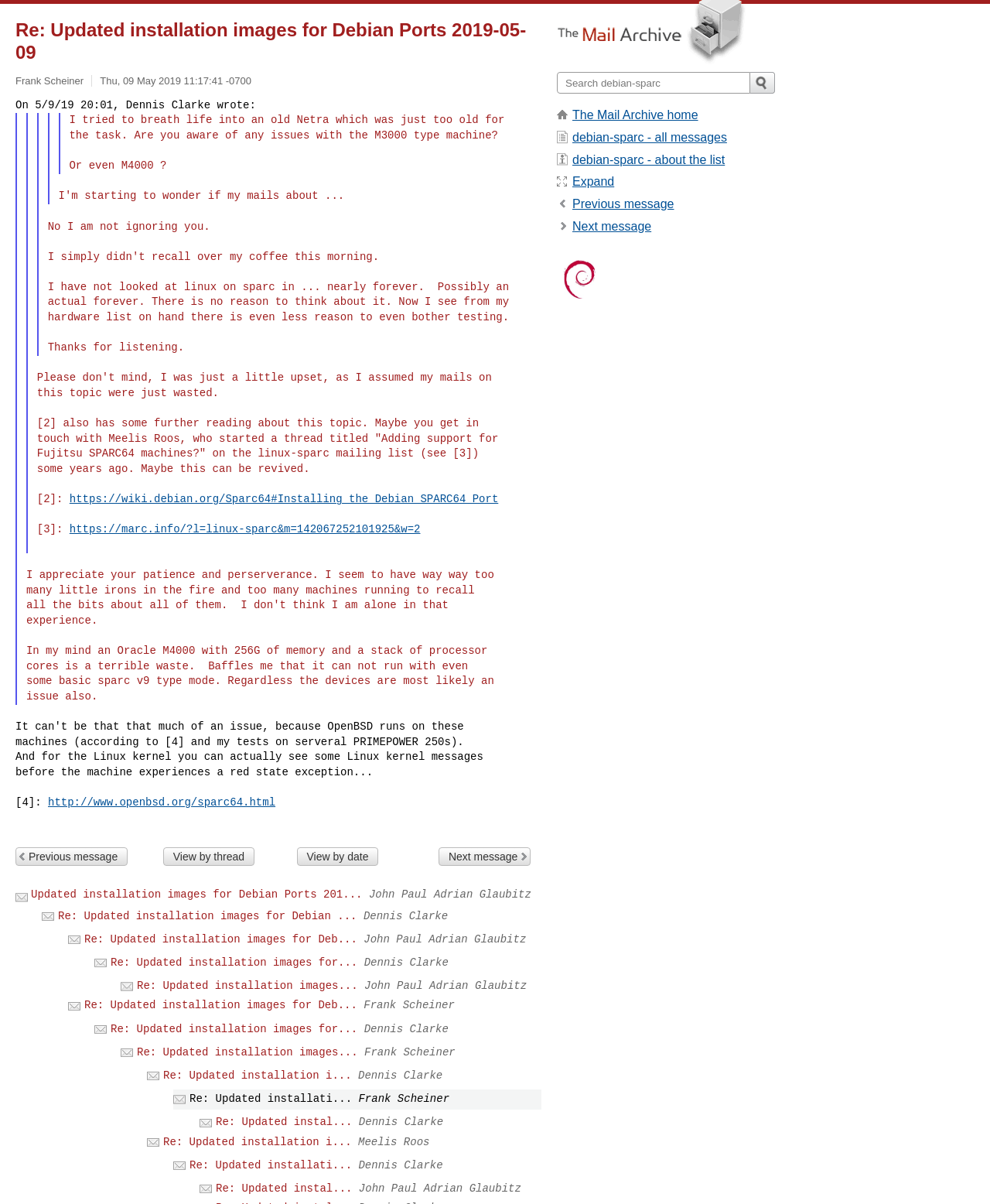Please find the bounding box coordinates of the element's region to be clicked to carry out this instruction: "Search in the forum".

[0.562, 0.06, 0.758, 0.078]